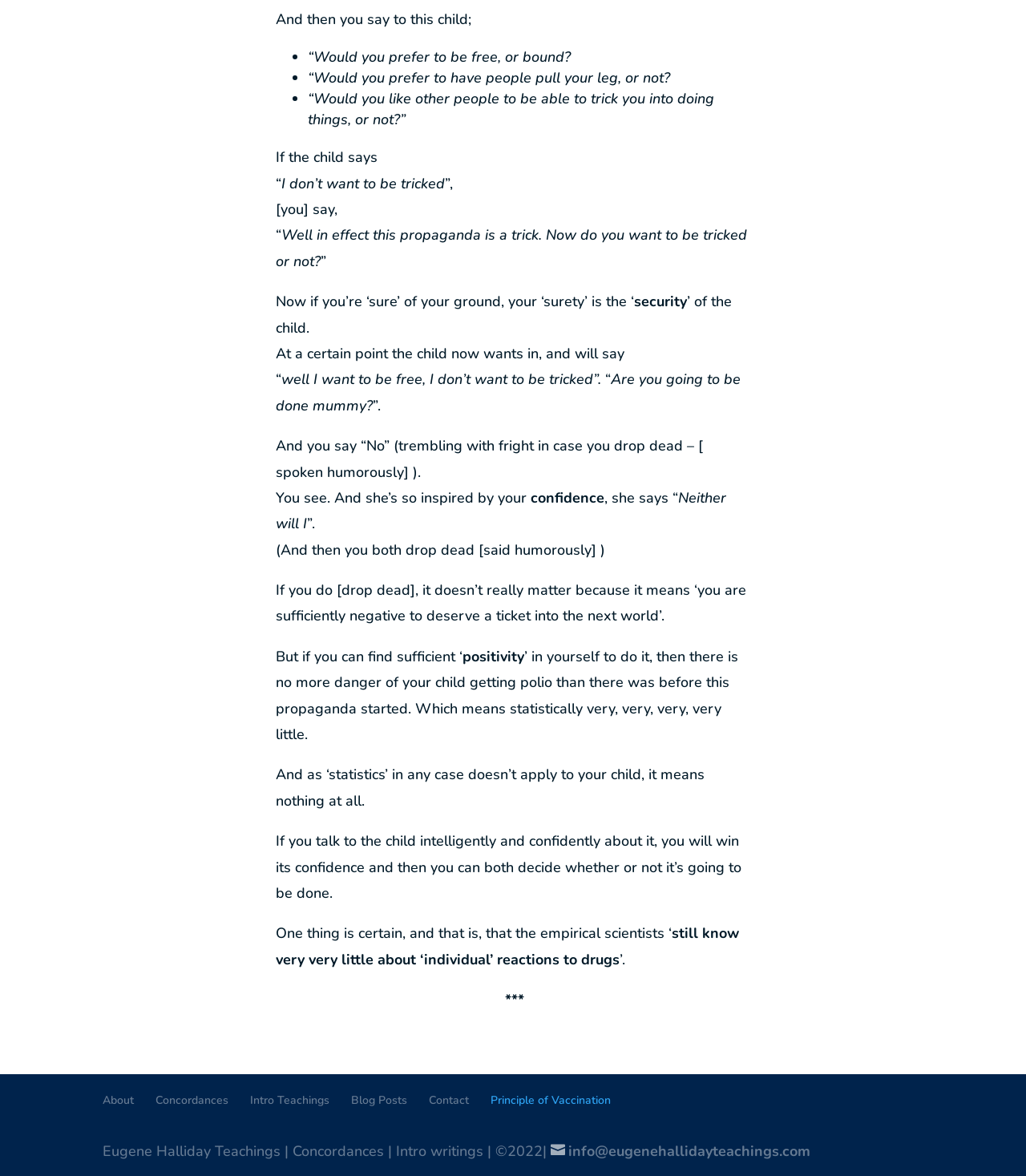Utilize the information from the image to answer the question in detail:
What is the topic of the conversation?

The conversation appears to be about vaccination and propaganda, as the text discusses a scenario where a child is being tricked into getting vaccinated and the importance of having a confident and intelligent conversation with the child about it.